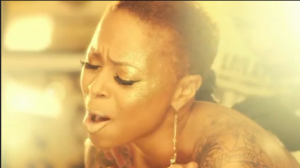What is the style of Chrisette Michelle's hair in the image?
From the screenshot, provide a brief answer in one word or phrase.

Short